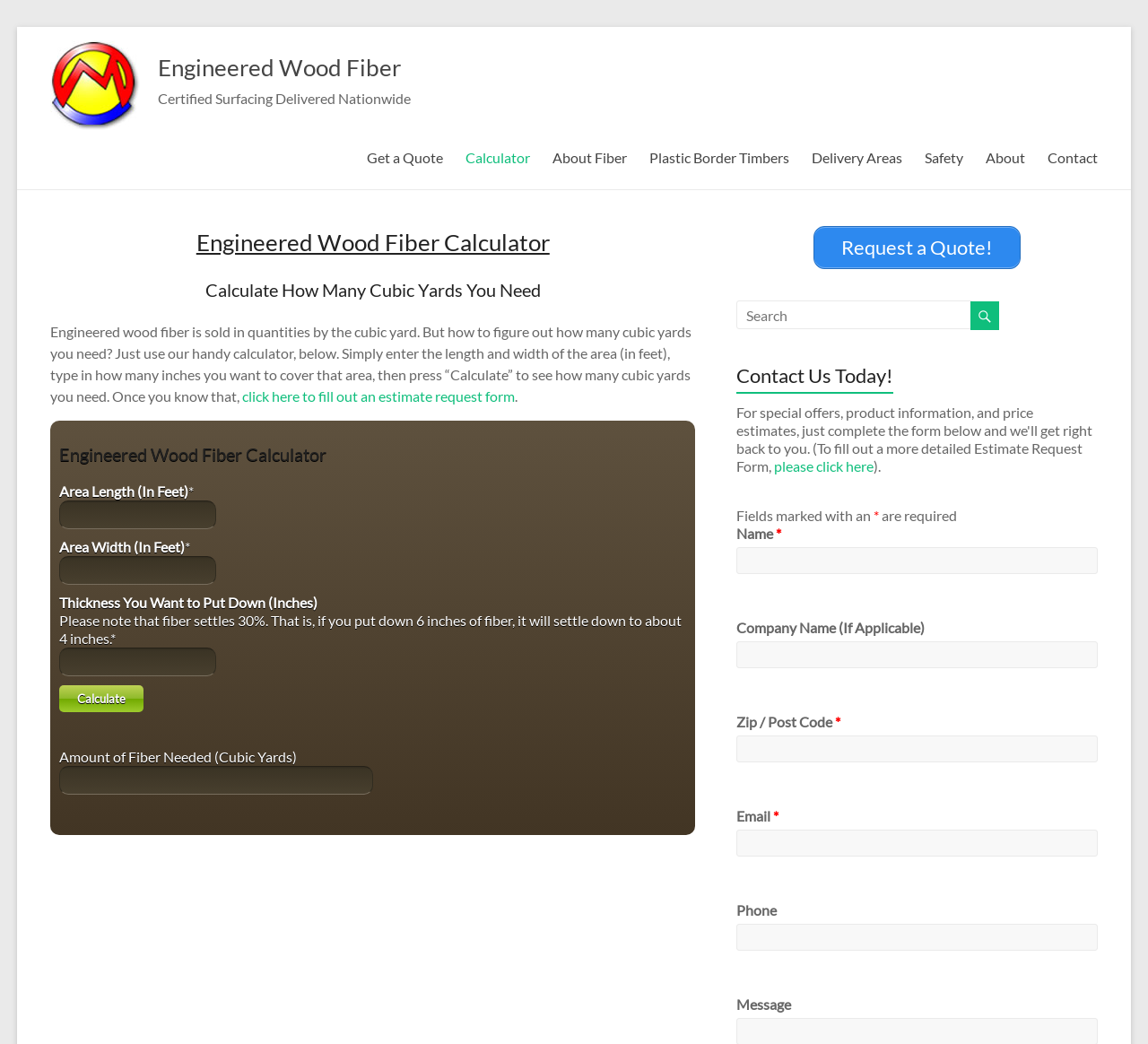What is the purpose of the calculator?
Using the information presented in the image, please offer a detailed response to the question.

The webpage provides a calculator that takes in the area length, width, and thickness of fiber as inputs, and outputs the amount of fiber needed in cubic yards. This suggests that the purpose of the calculator is to help users determine how many cubic yards of fiber they need for their project.